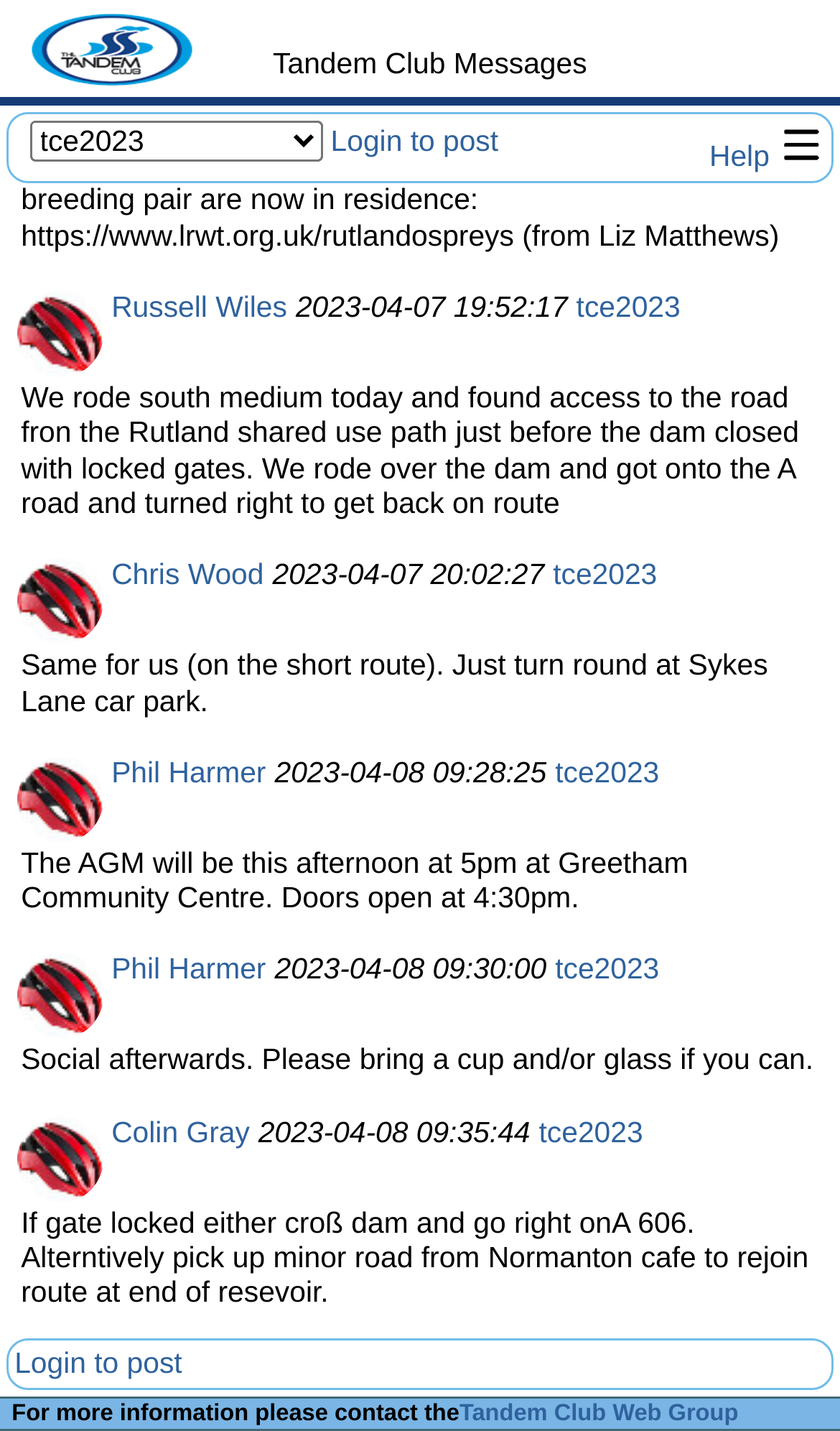Based on the image, give a detailed response to the question: What is the purpose of the AGM?

The webpage mentions that the AGM will be held at 5pm at Greetham Community Centre, but it does not specify the purpose of the AGM.